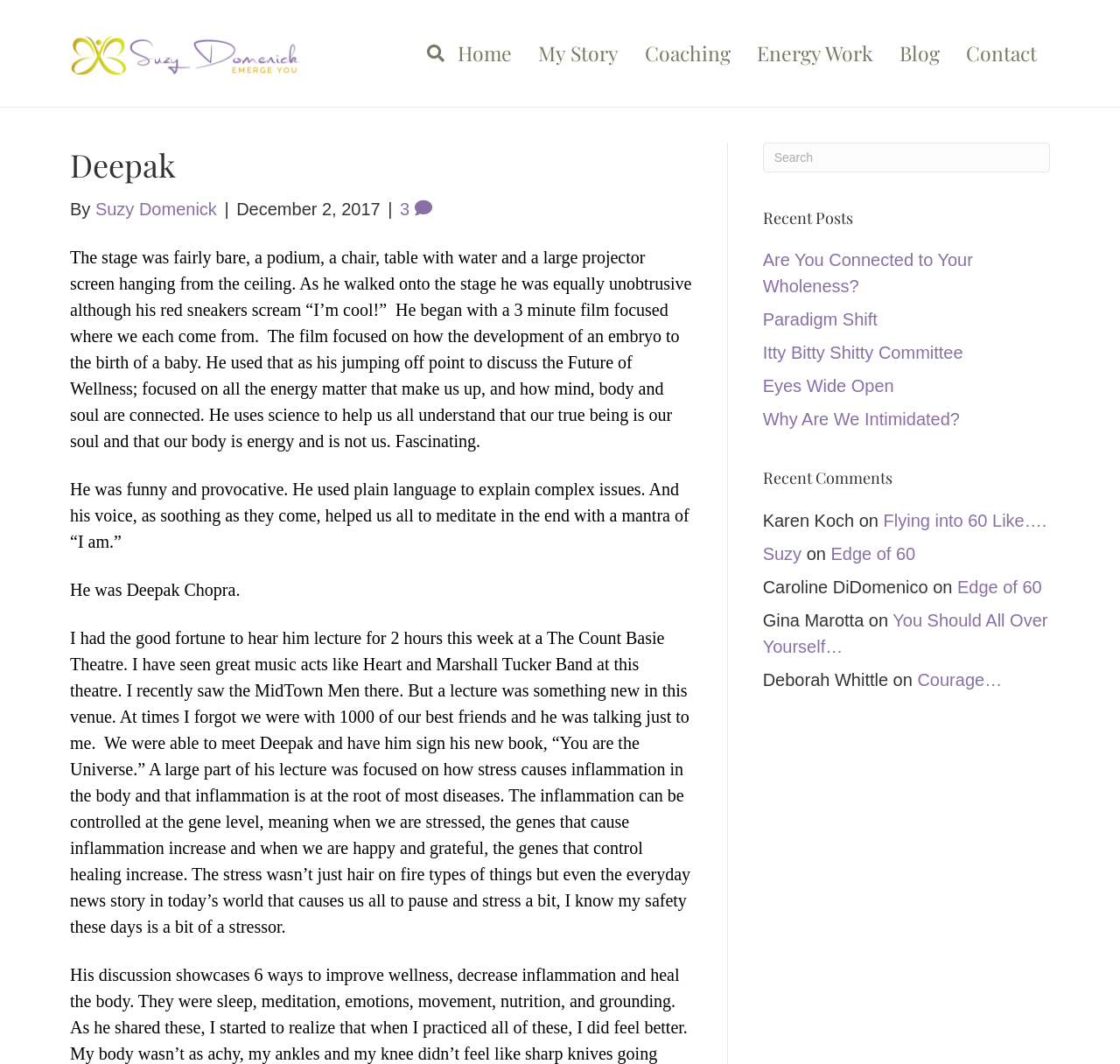Summarize the webpage with intricate details.

This webpage is about Deepak Chopra, a well-known author and speaker. At the top of the page, there is a navigation menu with links to "Home", "My Story", "Coaching", "Energy Work", "Blog", and "Contact". Below the navigation menu, there is a header section with the title "Deepak" and a subtitle "By Suzy Domenick | December 2, 2017".

The main content of the page is a blog post about the author's experience listening to Deepak Chopra's lecture at the Count Basie Theatre. The post is divided into four paragraphs, describing Chopra's lecture style, his discussion of the future of wellness, and the author's experience meeting him and getting his book signed.

To the right of the main content, there are three sections: "Search", "Recent Posts", and "Recent Comments". The "Search" section has a search box, while the "Recent Posts" section lists five links to other blog posts, including "Are You Connected to Your Wholeness?", "Paradigm Shift", and "Eyes Wide Open". The "Recent Comments" section lists four comments from users, including Karen Koch, Suzy, Caroline DiDomenico, and Gina Marotta, with links to the posts they commented on.

At the top left of the page, there is a small image of Suzy Domenick, and above the navigation menu, there is a link with a font awesome icon.